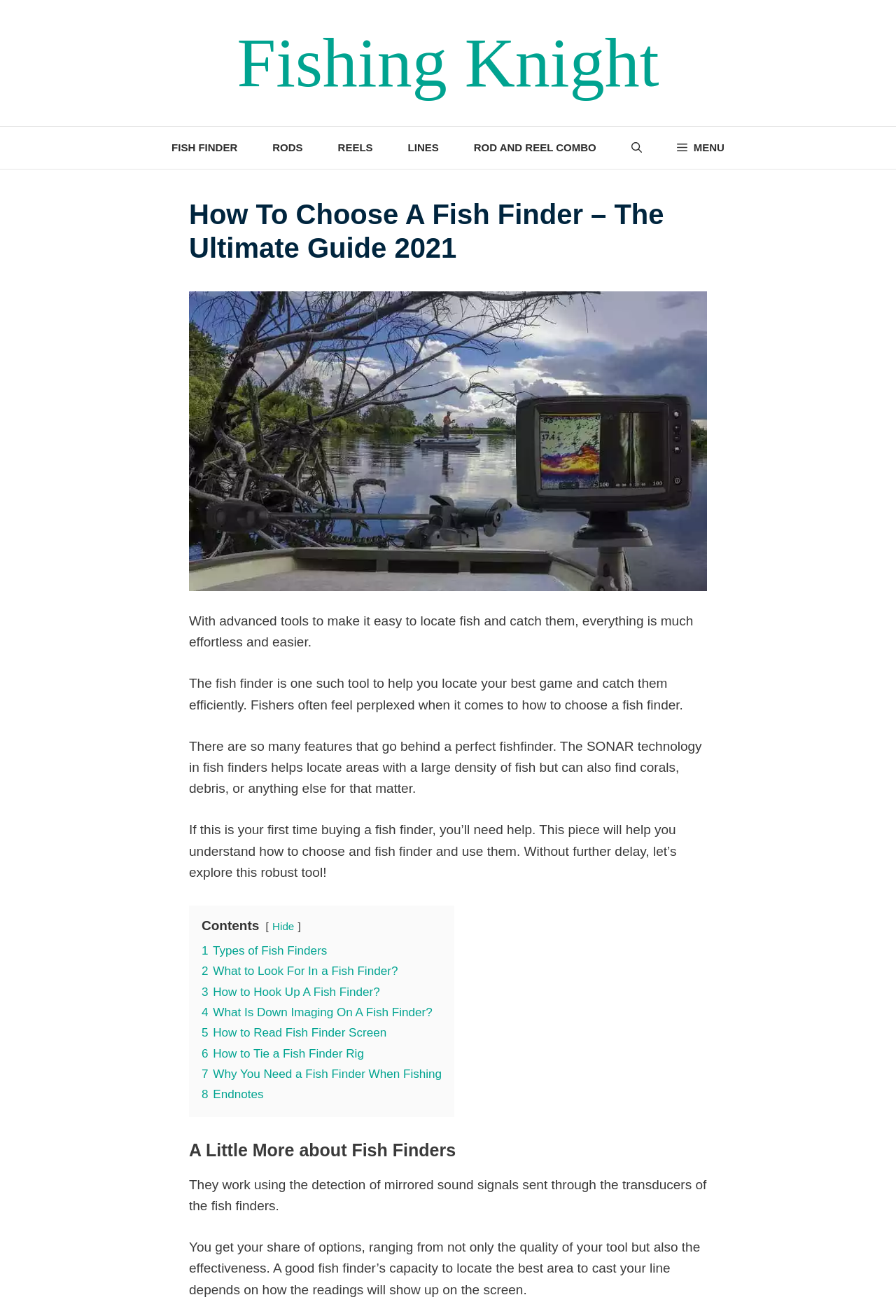Find and indicate the bounding box coordinates of the region you should select to follow the given instruction: "Read the article 'How To Choose A Fish Finder – The Ultimate Guide 2021'".

[0.211, 0.15, 0.789, 0.201]